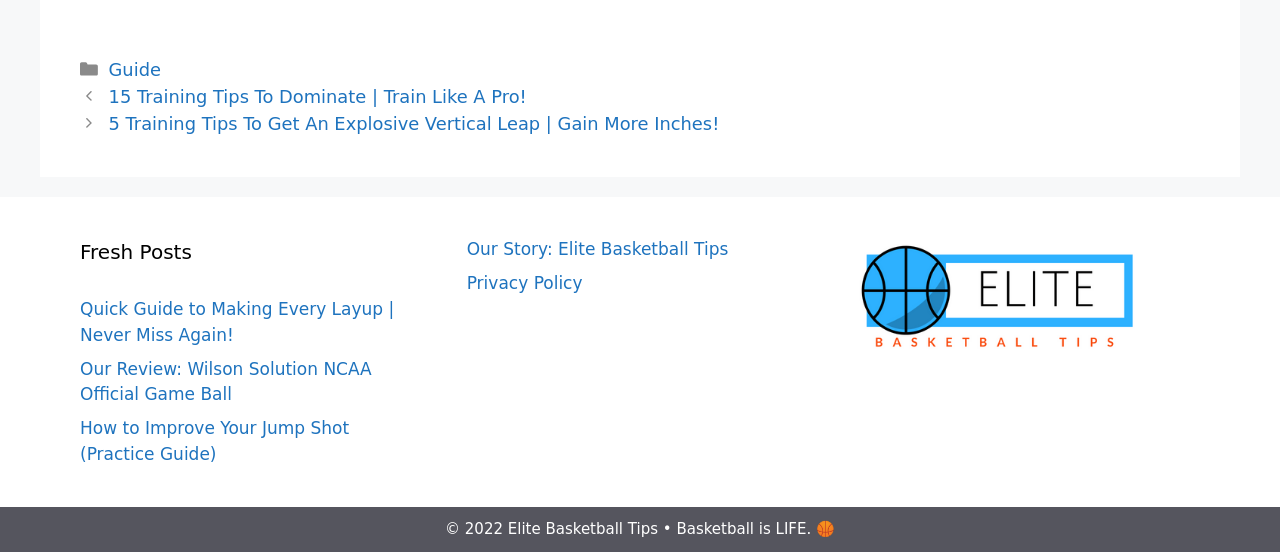Please specify the bounding box coordinates of the region to click in order to perform the following instruction: "Read the 'Fresh Posts' section".

[0.062, 0.43, 0.333, 0.484]